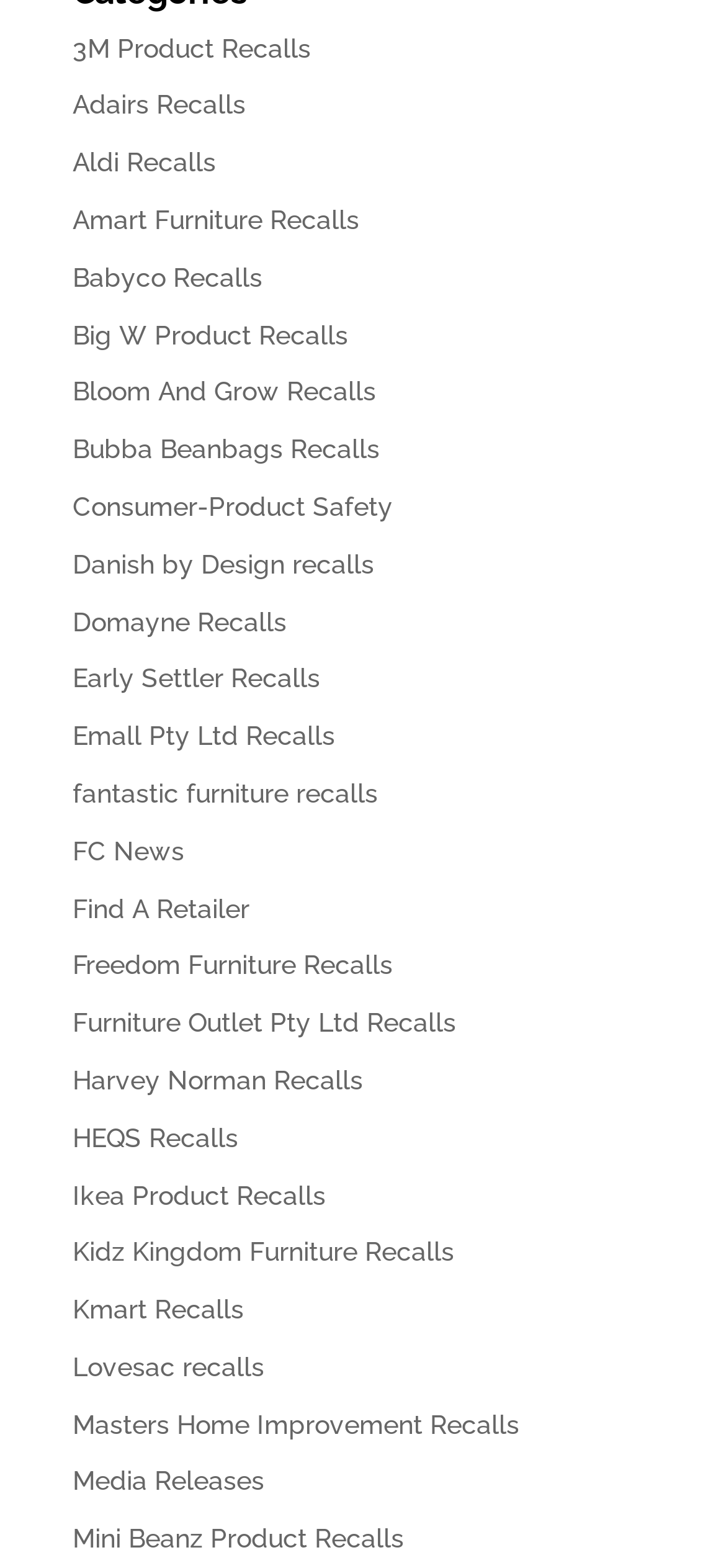Provide the bounding box coordinates for the specified HTML element described in this description: "Furniture Outlet Pty Ltd Recalls". The coordinates should be four float numbers ranging from 0 to 1, in the format [left, top, right, bottom].

[0.1, 0.643, 0.628, 0.662]